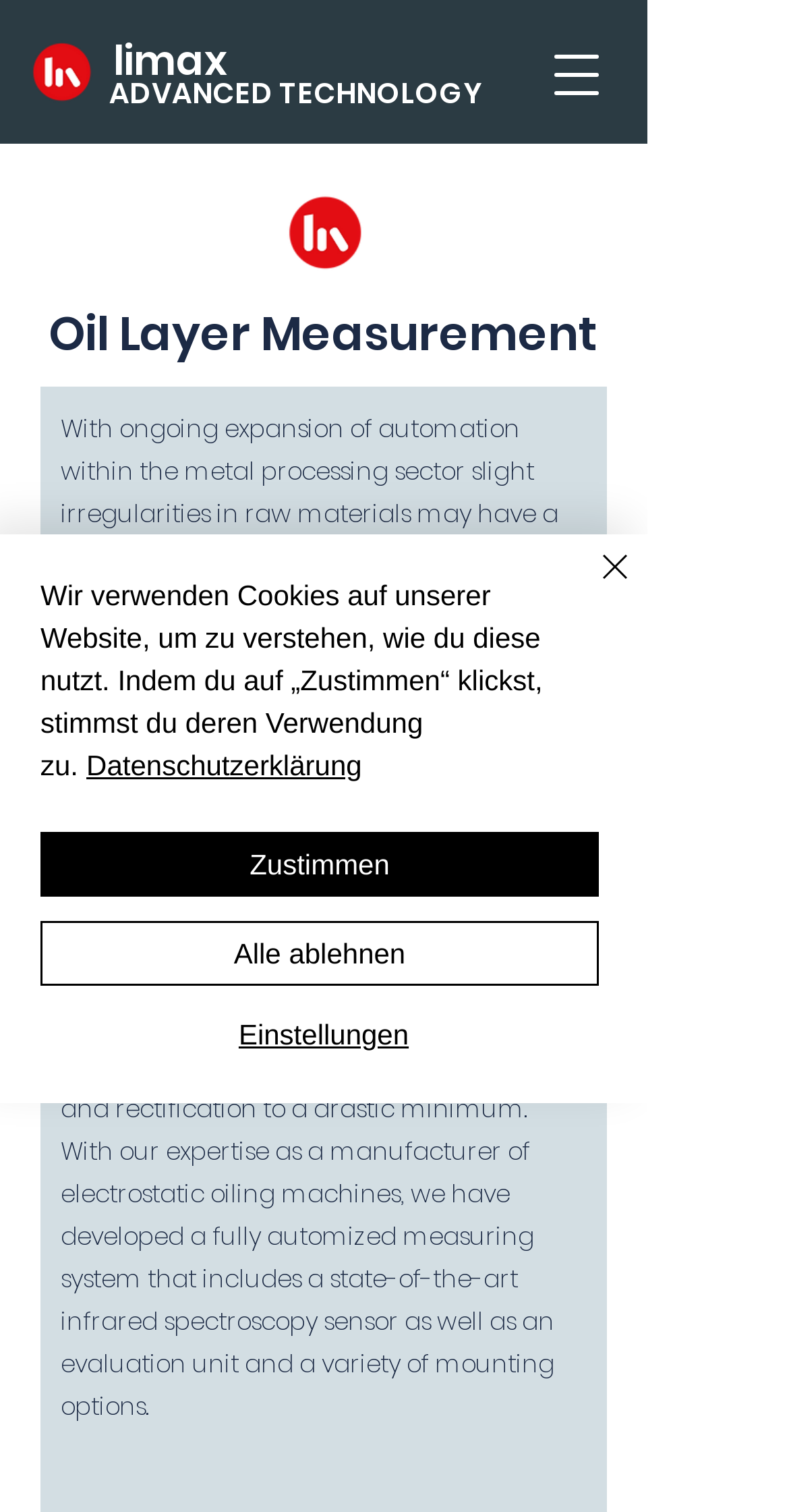Identify the bounding box coordinates of the region that needs to be clicked to carry out this instruction: "Click the navigation menu button". Provide these coordinates as four float numbers ranging from 0 to 1, i.e., [left, top, right, bottom].

[0.679, 0.023, 0.782, 0.076]